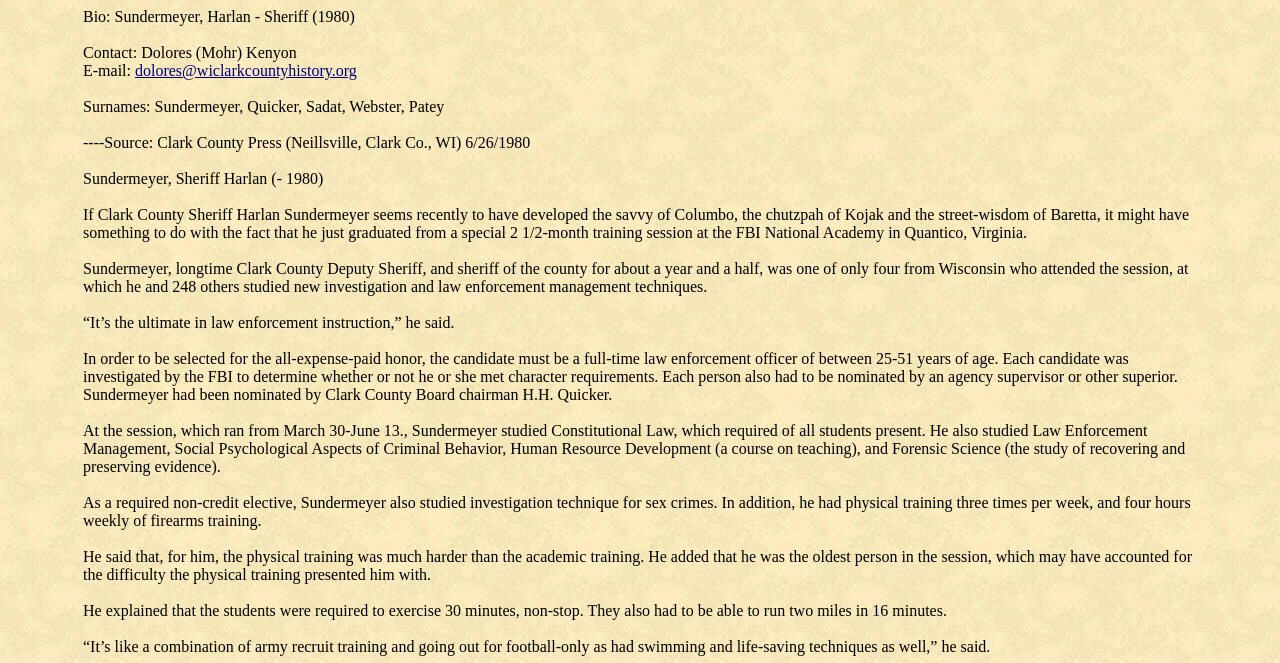What training did Harlan Sundermeyer attend?
Using the information from the image, give a concise answer in one word or a short phrase.

FBI National Academy